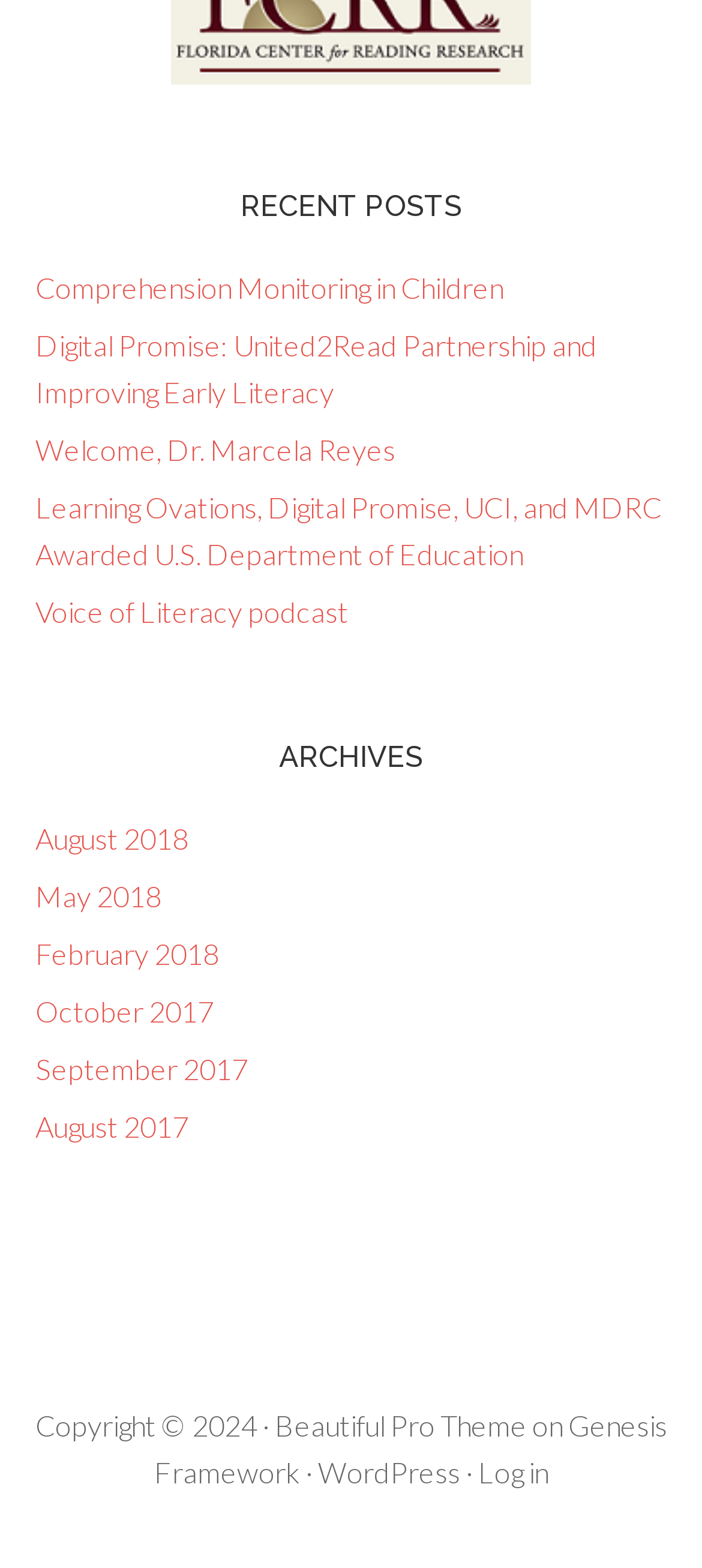How many years are listed in the archives?
Answer briefly with a single word or phrase based on the image.

2